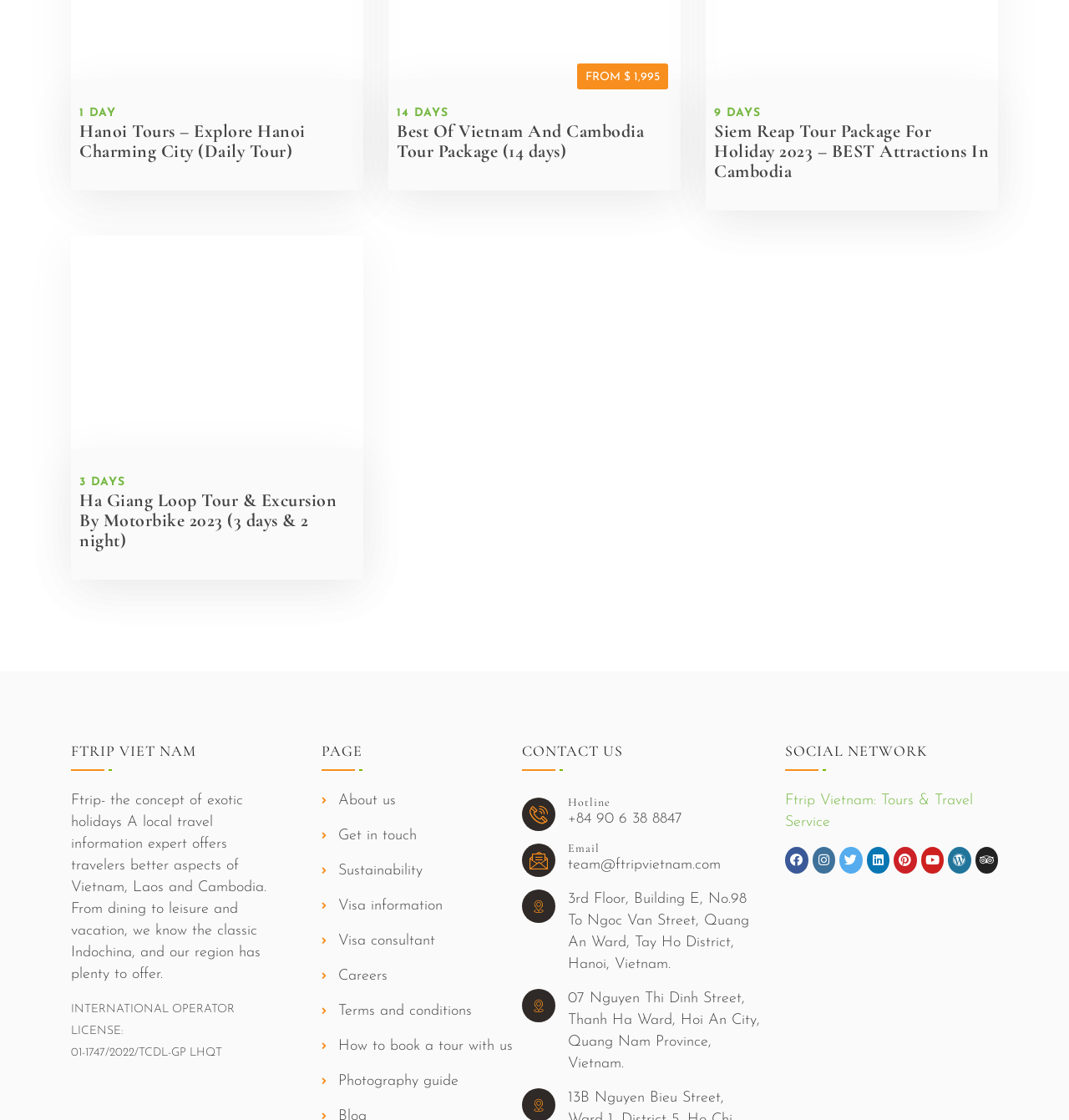Please give a succinct answer to the question in one word or phrase:
How many days does the Ha Giang Loop Tour take?

3 days